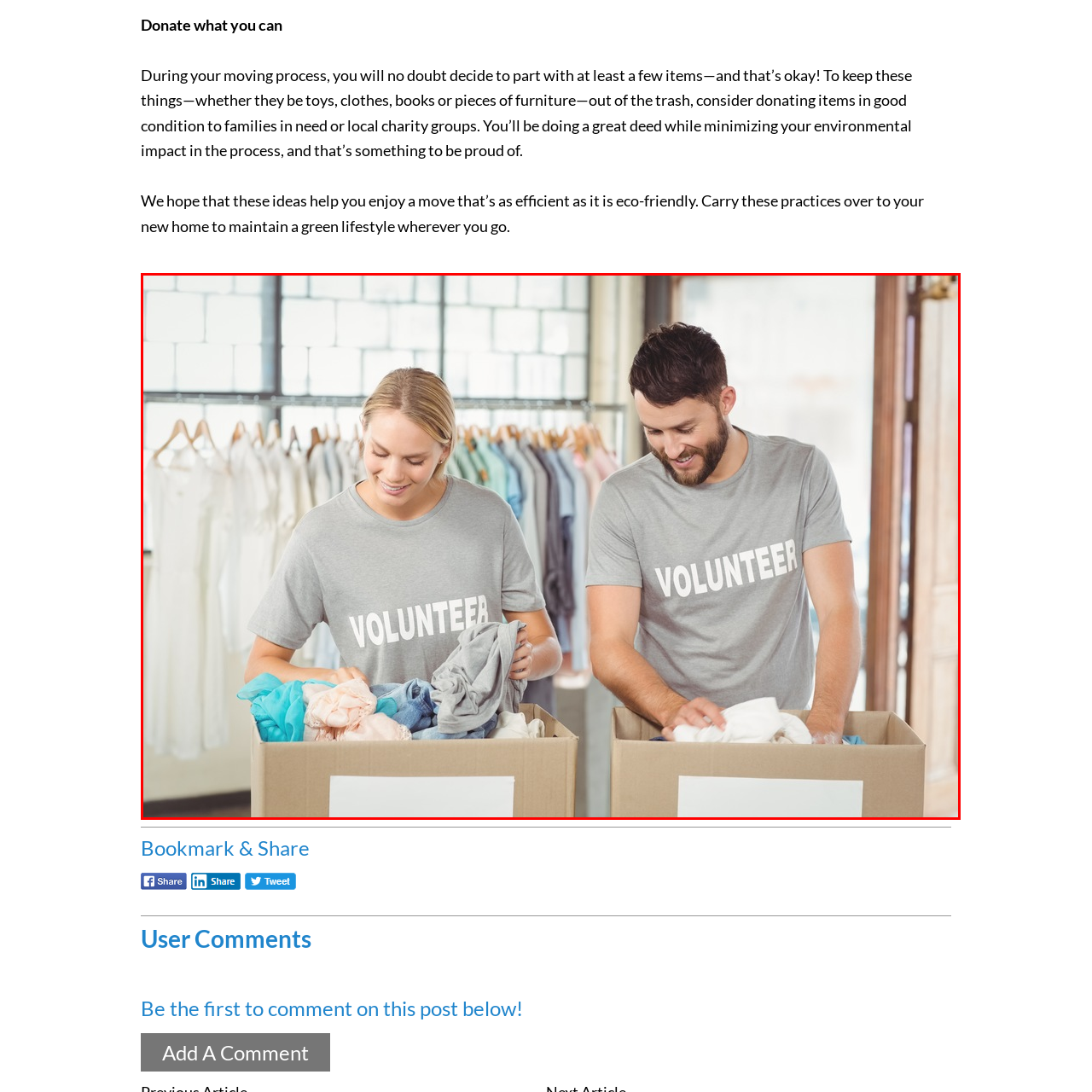What is the background of the image?
Check the image inside the red bounding box and provide your answer in a single word or short phrase.

well-lit space